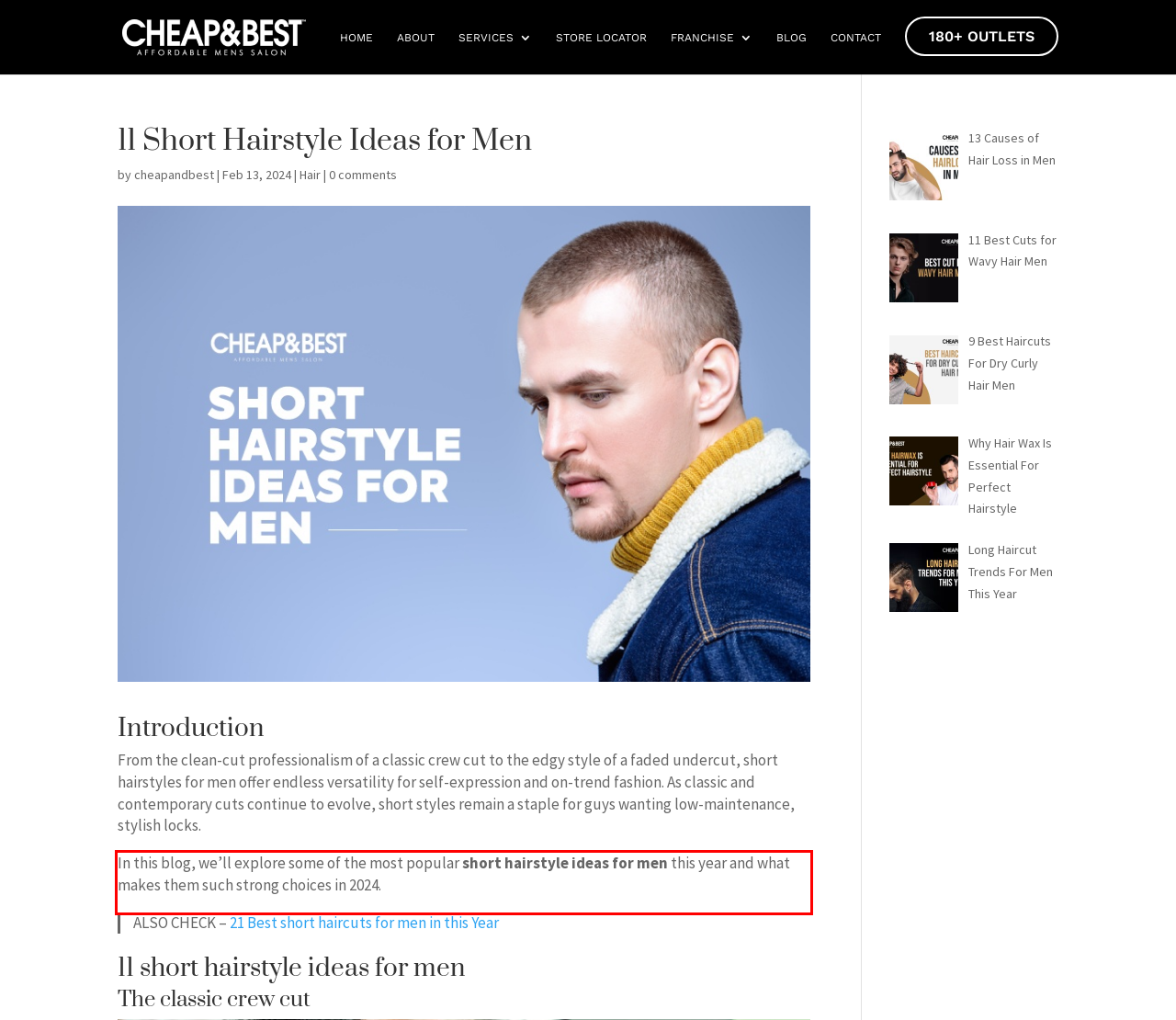Given a webpage screenshot, locate the red bounding box and extract the text content found inside it.

In this blog, we’ll explore some of the most popular short hairstyle ideas for men this year and what makes them such strong choices in 2024.